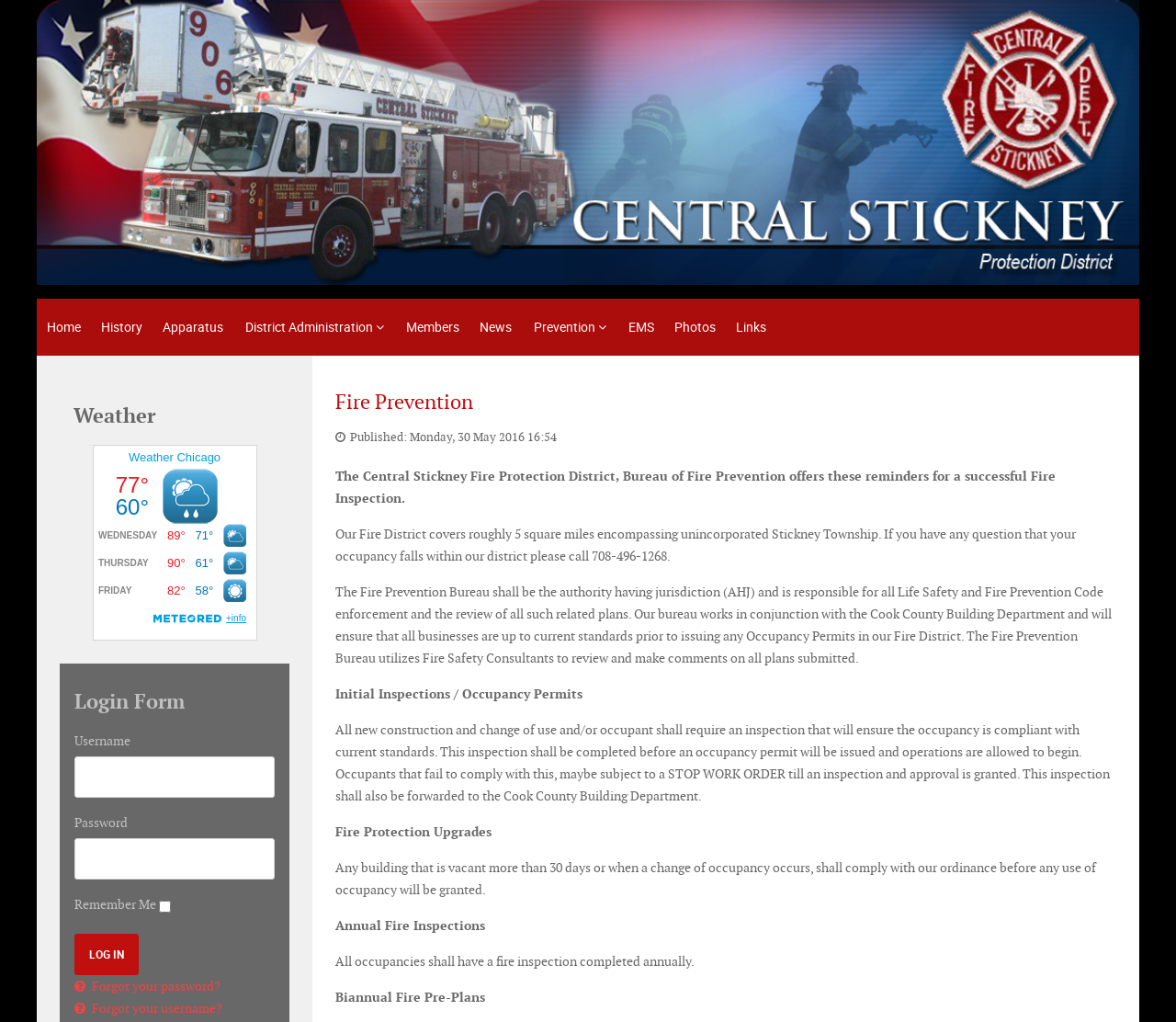Provide an in-depth caption for the webpage.

The webpage appears to be a portal for the Central Stickney Fire Protection District, with a focus on fire prevention and safety. At the top, there is a navigation menu with links to various sections, including "Home", "History", "Apparatus", "District Administration", "Members", "News", "Prevention", "EMS", "Photos", and "Links".

Below the navigation menu, there is a heading that reads "Fire Prevention" followed by a description list that provides information about the fire prevention bureau, its jurisdiction, and its responsibilities. The text explains that the bureau is responsible for enforcing life safety and fire prevention codes, reviewing plans, and issuing occupancy permits.

The page also features several paragraphs of text that provide information about the fire district, including its coverage area, the importance of fire inspections, and the requirements for new construction and change of use. There are also sections on fire protection upgrades, annual fire inspections, and biannual fire pre-plans.

On the right side of the page, there is a weather section with an iframe displaying weather information. Below the weather section, there is a login form with fields for username and password, as well as a "Remember Me" checkbox and a "Log in" button. There are also links to retrieve forgotten passwords and usernames.

Overall, the webpage appears to be a resource for individuals and businesses within the Central Stickney Fire Protection District, providing information on fire safety and prevention, as well as access to district services and resources.